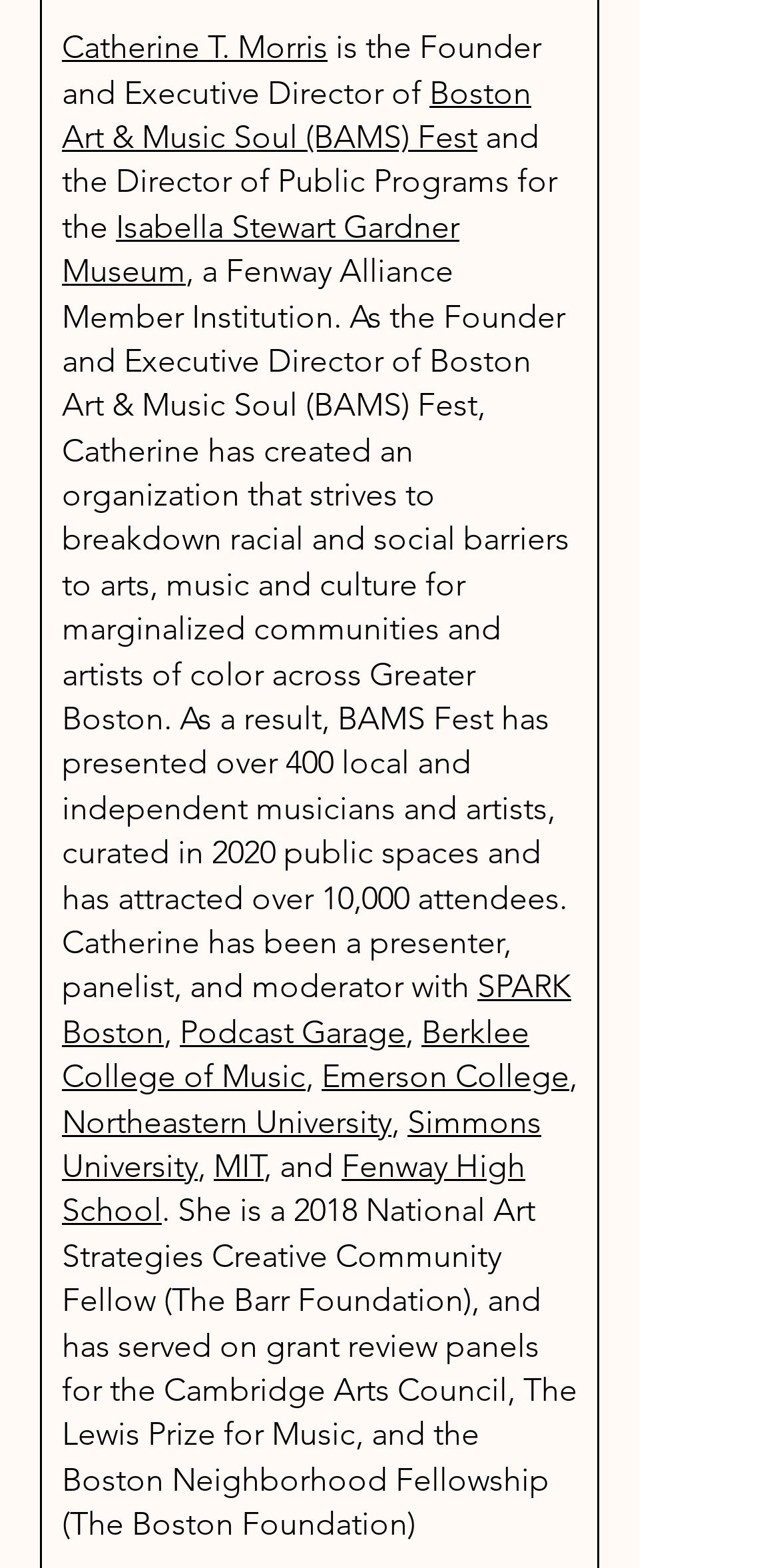Who is the Founder and Executive Director of BAMS Fest?
Provide a one-word or short-phrase answer based on the image.

Catherine T. Morris